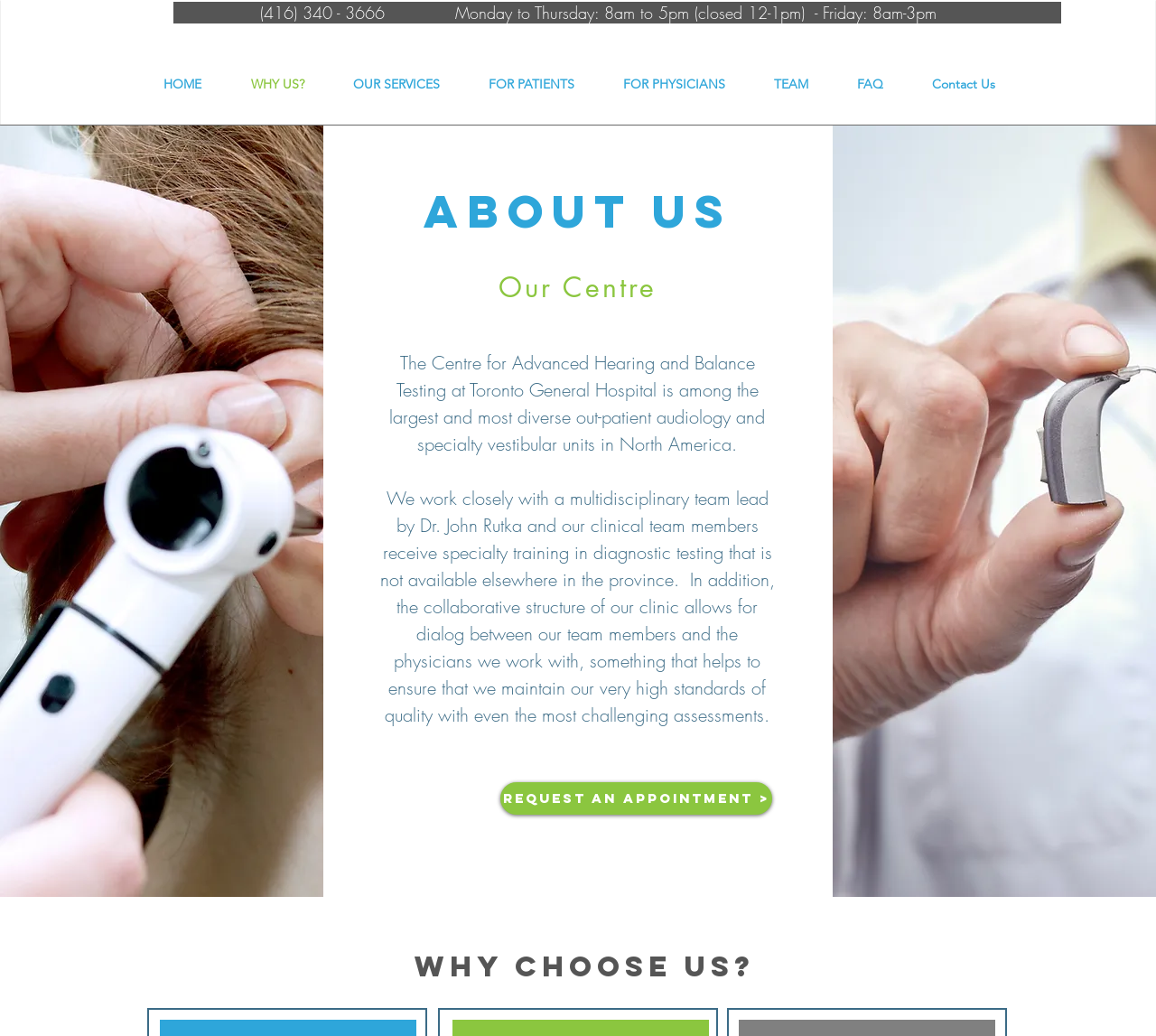What is the profession of Dr. John Rutka?
Analyze the image and deliver a detailed answer to the question.

The answer can be inferred from the context of the text which mentions 'Dr. John Rutka and our clinical team members' which suggests that Dr. John Rutka is a physician leading a team of clinical professionals.